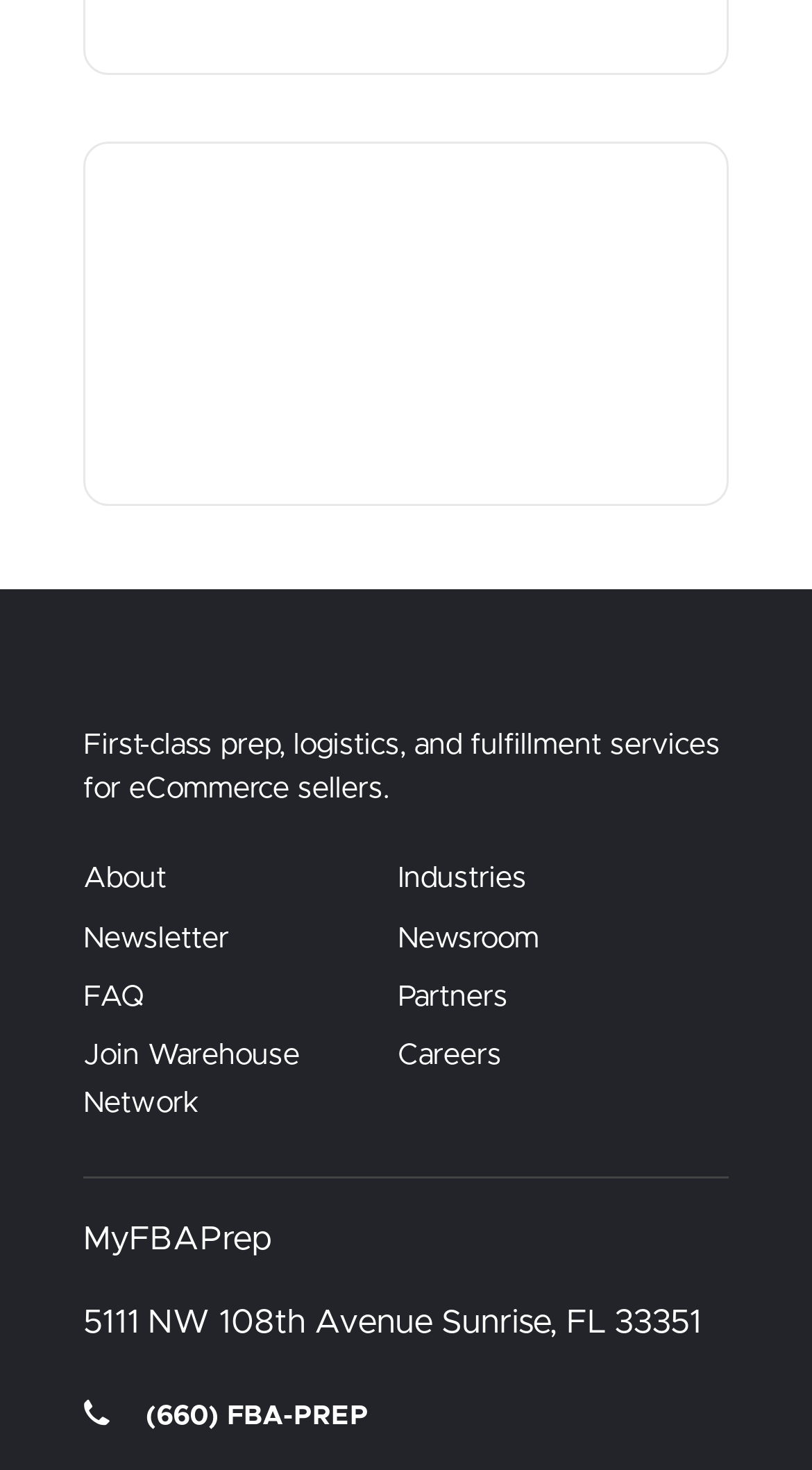Identify the bounding box coordinates necessary to click and complete the given instruction: "Read more about multi-channel fulfillment for omnichannel selling".

[0.169, 0.275, 0.831, 0.387]